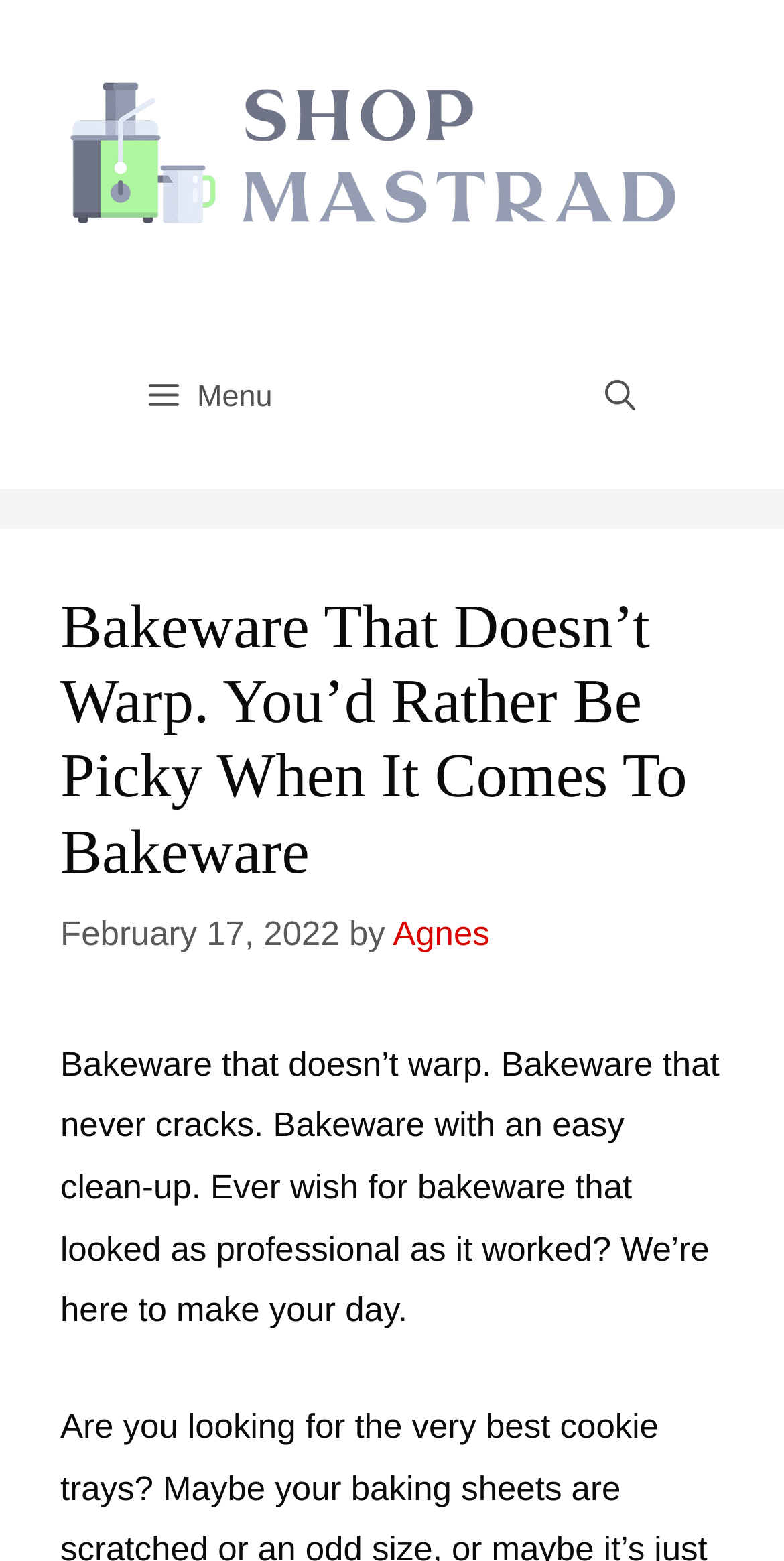Determine the webpage's heading and output its text content.

Bakeware That Doesn’t Warp. You’d Rather Be Picky When It Comes To Bakeware